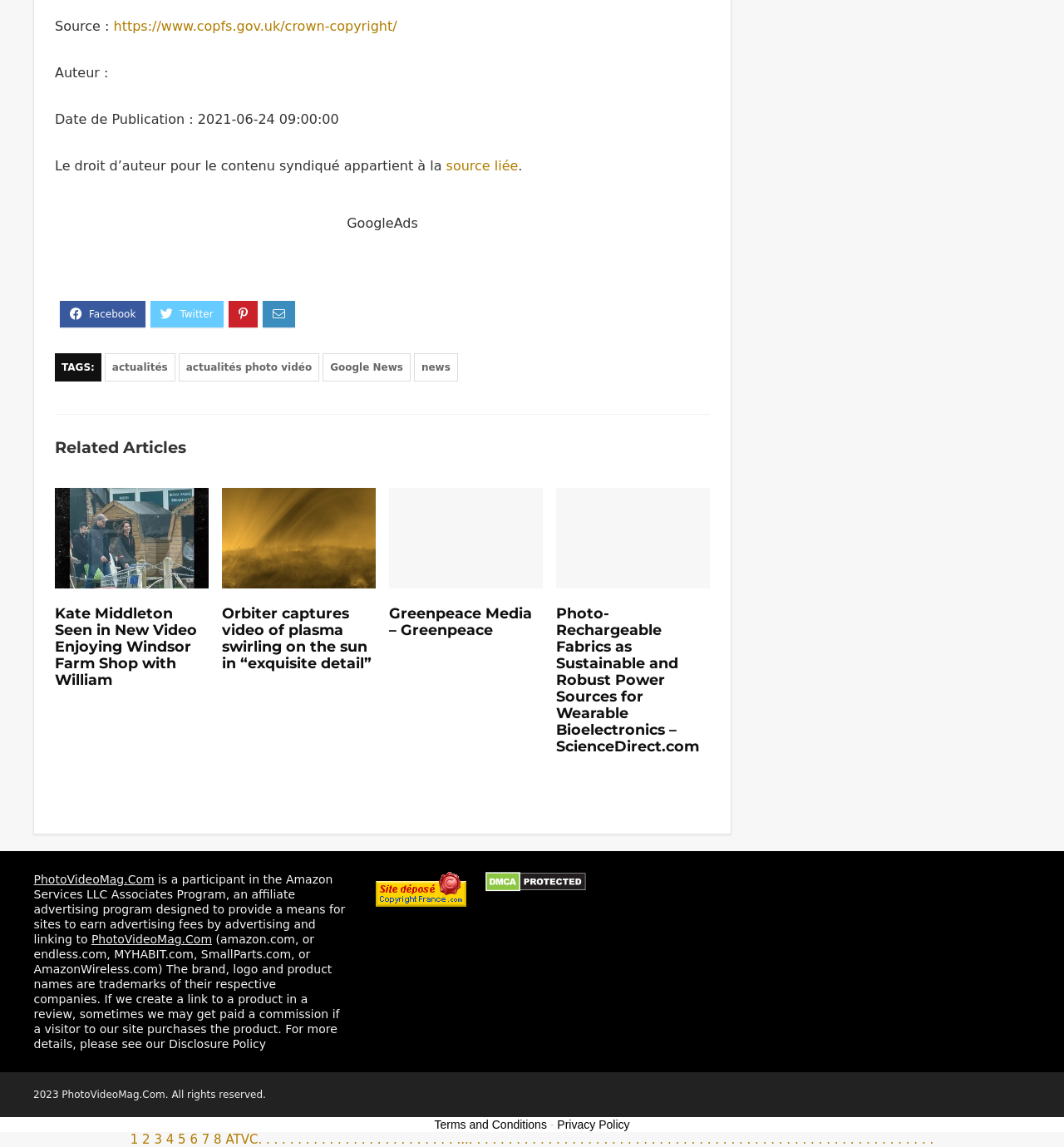Find the bounding box coordinates of the element's region that should be clicked in order to follow the given instruction: "View the article 'Kate Middleton Seen in New Video Enjoying Windsor Farm Shop with William'". The coordinates should consist of four float numbers between 0 and 1, i.e., [left, top, right, bottom].

[0.052, 0.425, 0.196, 0.68]